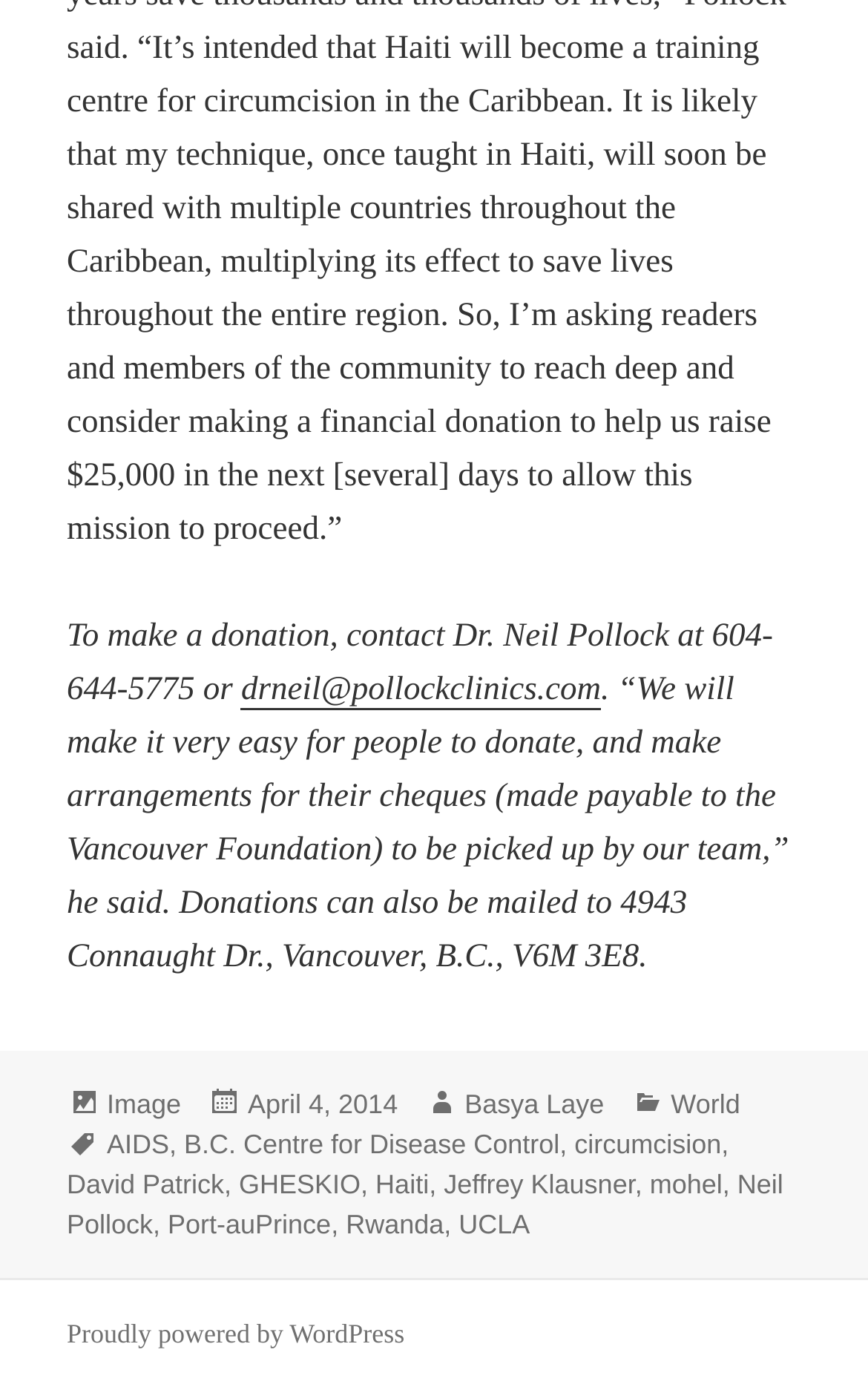Give a one-word or short phrase answer to this question: 
What are some categories related to the article?

World, AIDS, etc.